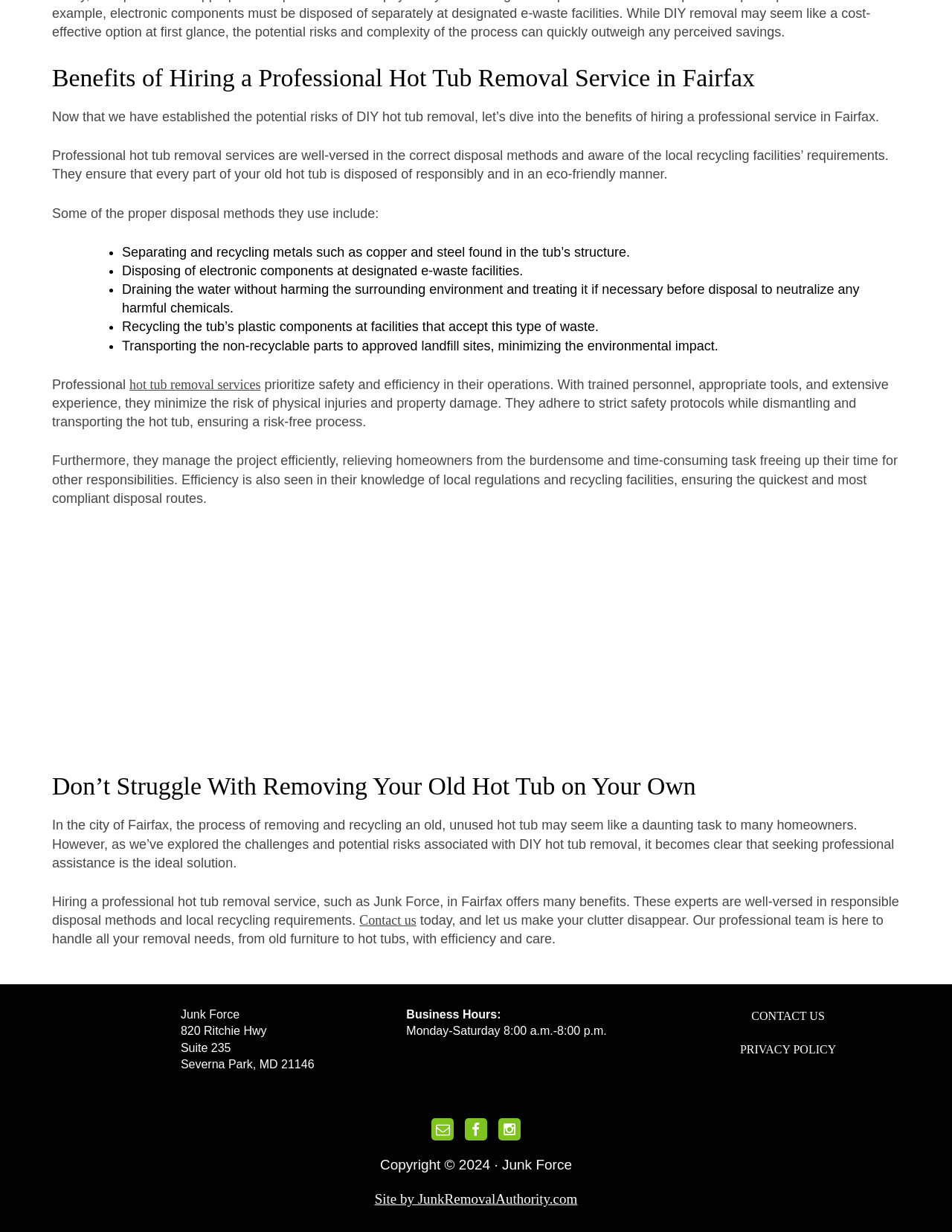What is the purpose of hiring a professional hot tub removal service?
Please use the image to deliver a detailed and complete answer.

According to the webpage, hiring a professional hot tub removal service ensures that the hot tub is disposed of responsibly and in an eco-friendly manner, and also prioritizes safety and efficiency in the removal process.